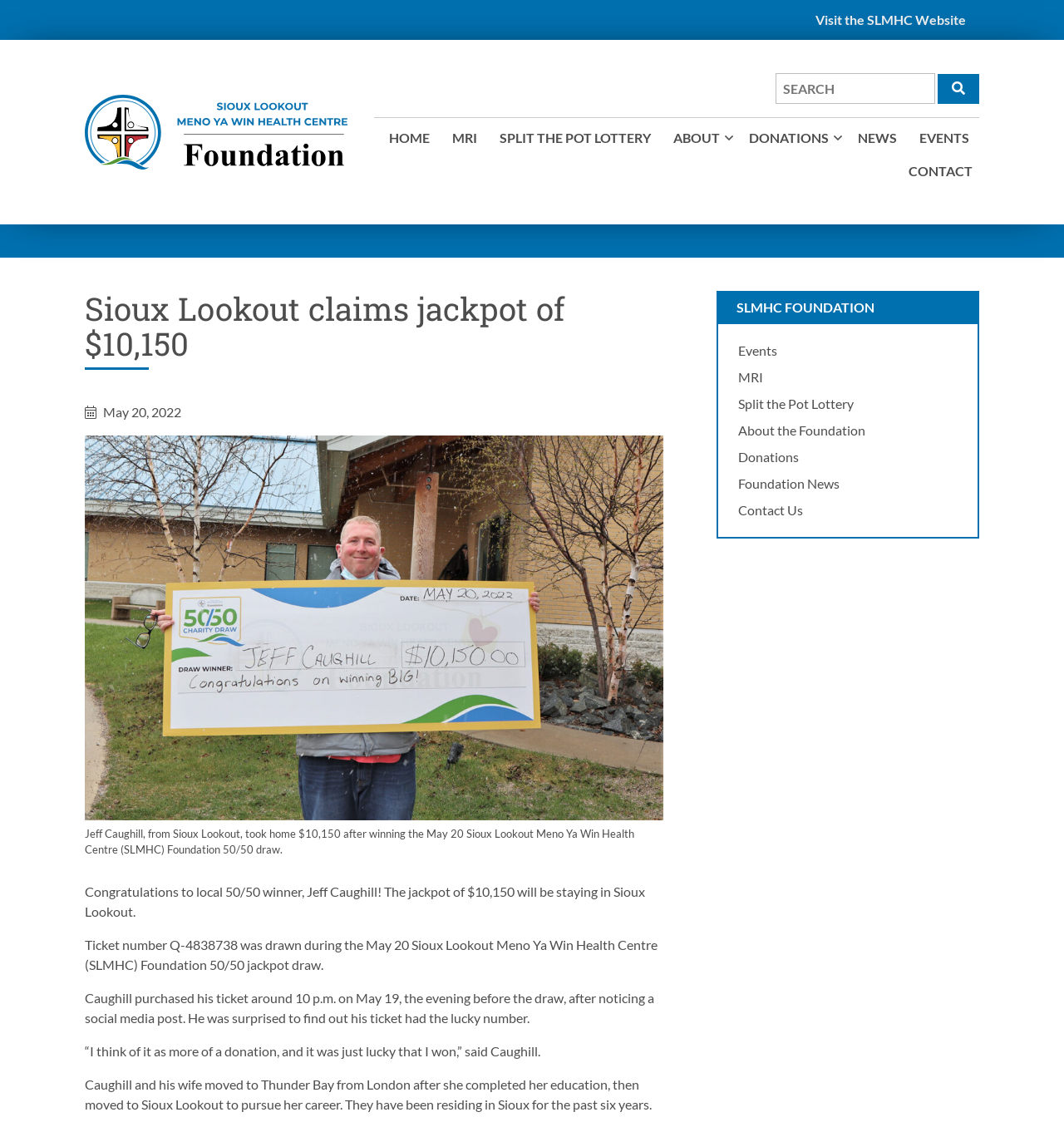Detail the various sections and features present on the webpage.

The webpage is about the Sioux Lookout Meno Ya Win Health Centre (SLMHC) Foundation, with a focus on a recent 50/50 draw winner. At the top, there is a navigation menu with links to various sections, including "HOME", "MRI", "SPLIT THE POT LOTTERY", "ABOUT", "DONATIONS", "NEWS", "EVENTS", and "CONTACT". 

Below the navigation menu, there is a prominent heading that reads "Sioux Lookout claims jackpot of $10,150". Next to the heading, there is a figure with a caption that describes the winner, Jeff Caughill, and his prize. 

The main content of the page is a series of paragraphs that congratulate Jeff Caughill on his win and provide details about the draw, including the ticket number and the fact that Caughill purchased his ticket on the evening before the draw. The paragraphs also include quotes from Caughill, who views his win as a donation and feels lucky to have won. Additionally, there is some background information about Caughill and his wife, who have been living in Sioux Lookout for six years.

On the top right side of the page, there is a search bar with a magnifying glass icon. Above the search bar, there is a link to the SLMHC website. On the top left side, there is an image and a link to the SLMHC Foundation. At the very bottom of the page, there is a link to the SLMHC Foundation again, as well as a link with a Facebook icon.